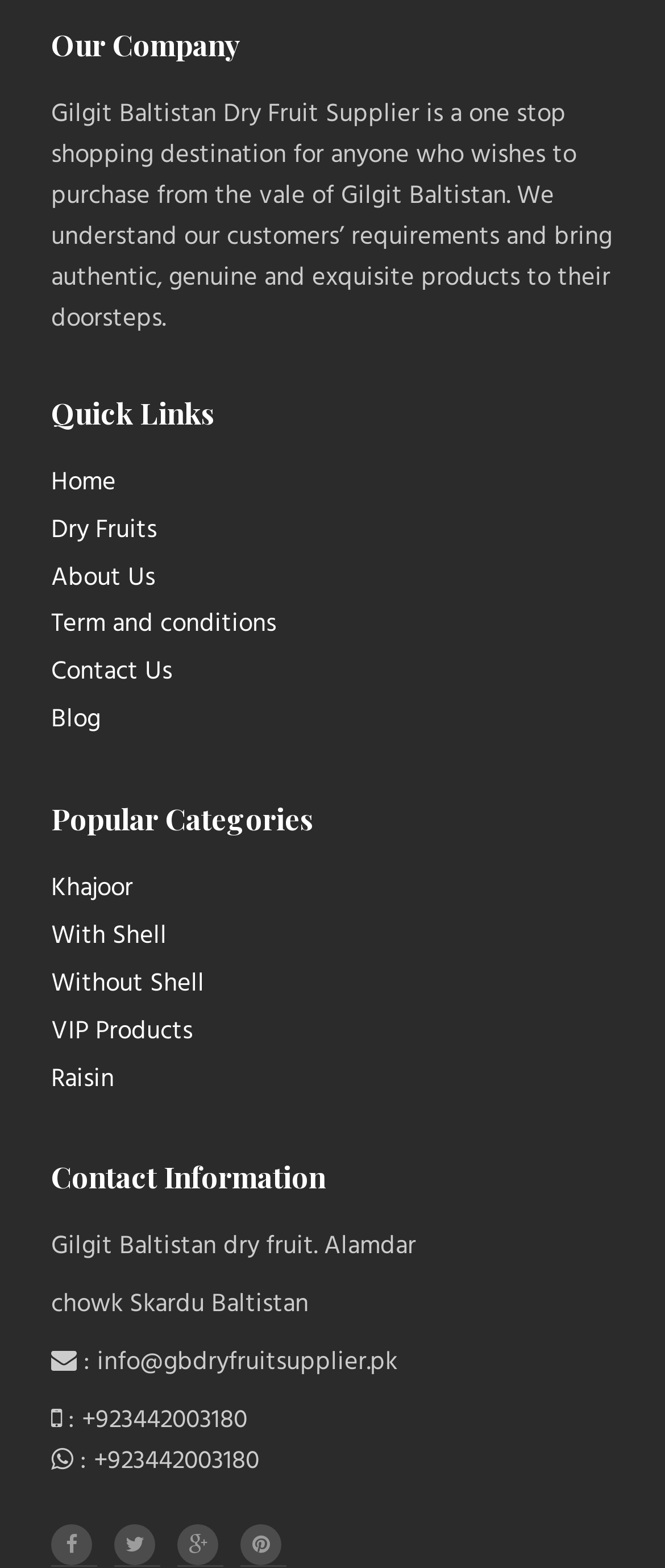Respond with a single word or phrase to the following question: What is the name of the company?

Gilgit Baltistan Dry Fruit Supplier